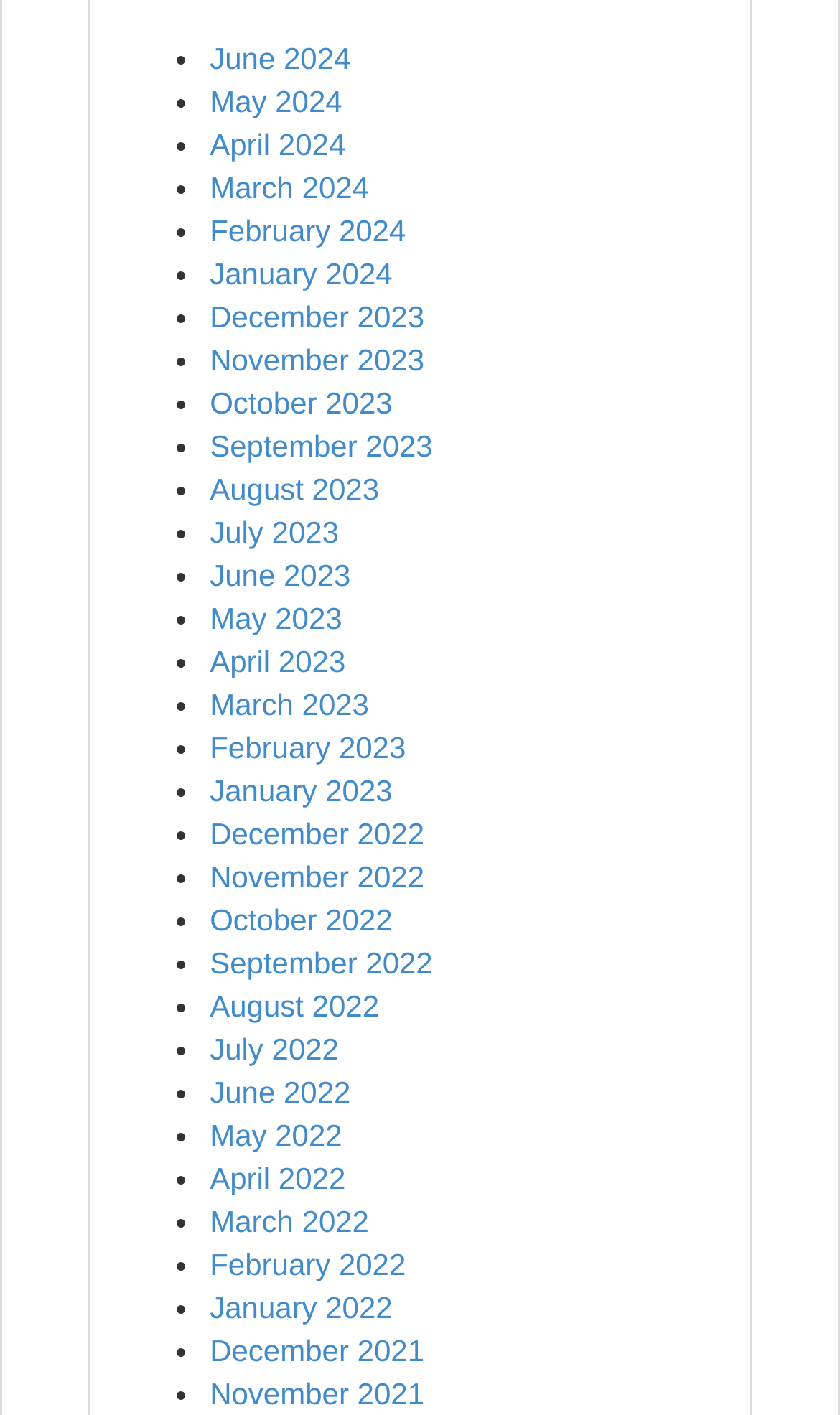Are the months listed in chronological order?
Analyze the screenshot and provide a detailed answer to the question.

I examined the list of links on the webpage and found that the months are listed in chronological order, with the earliest month (December 2021) at the bottom and the latest month (June 2024) at the top.